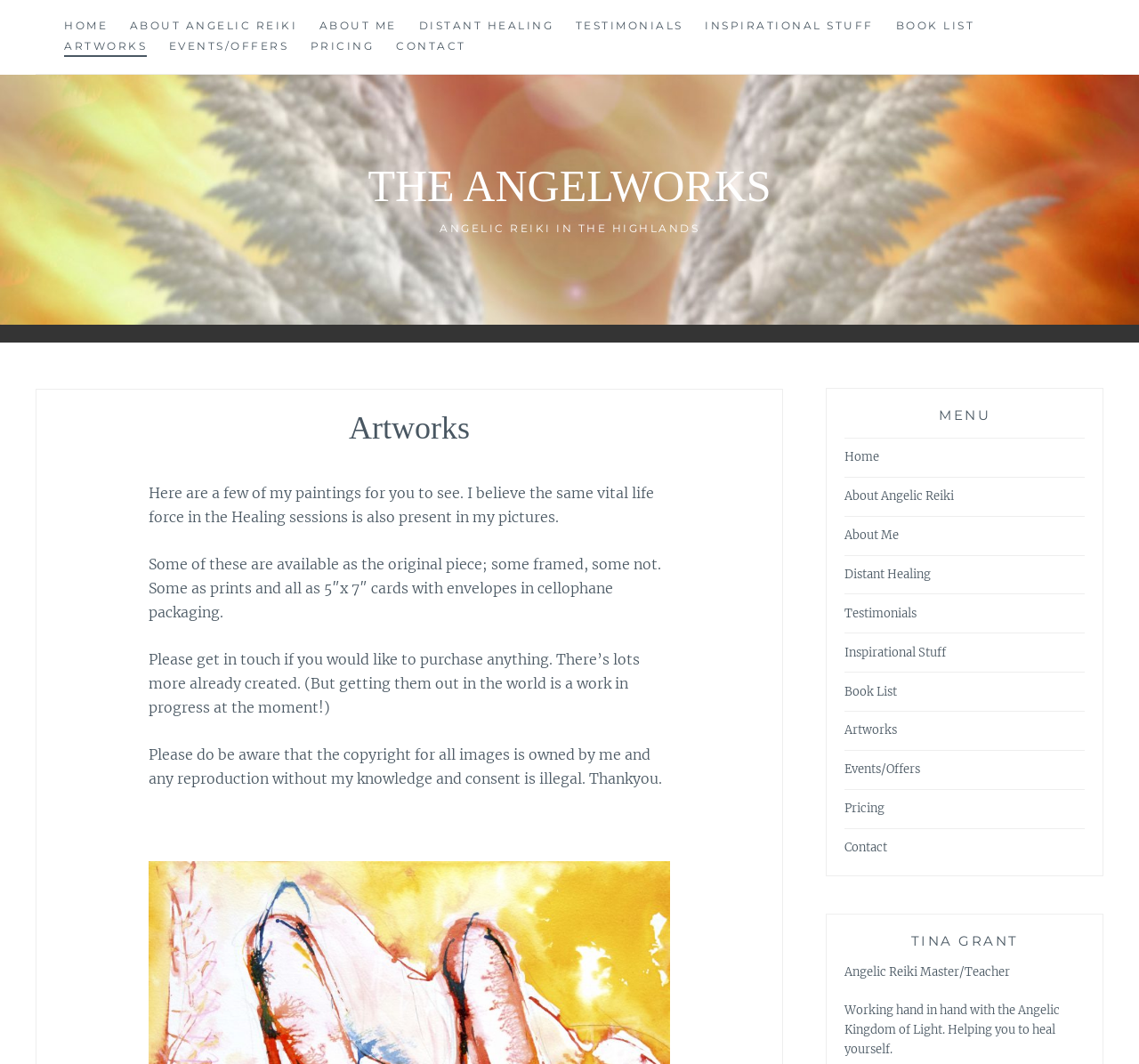Provide the bounding box coordinates for the UI element described in this sentence: "About Me". The coordinates should be four float values between 0 and 1, i.e., [left, top, right, bottom].

[0.741, 0.496, 0.789, 0.512]